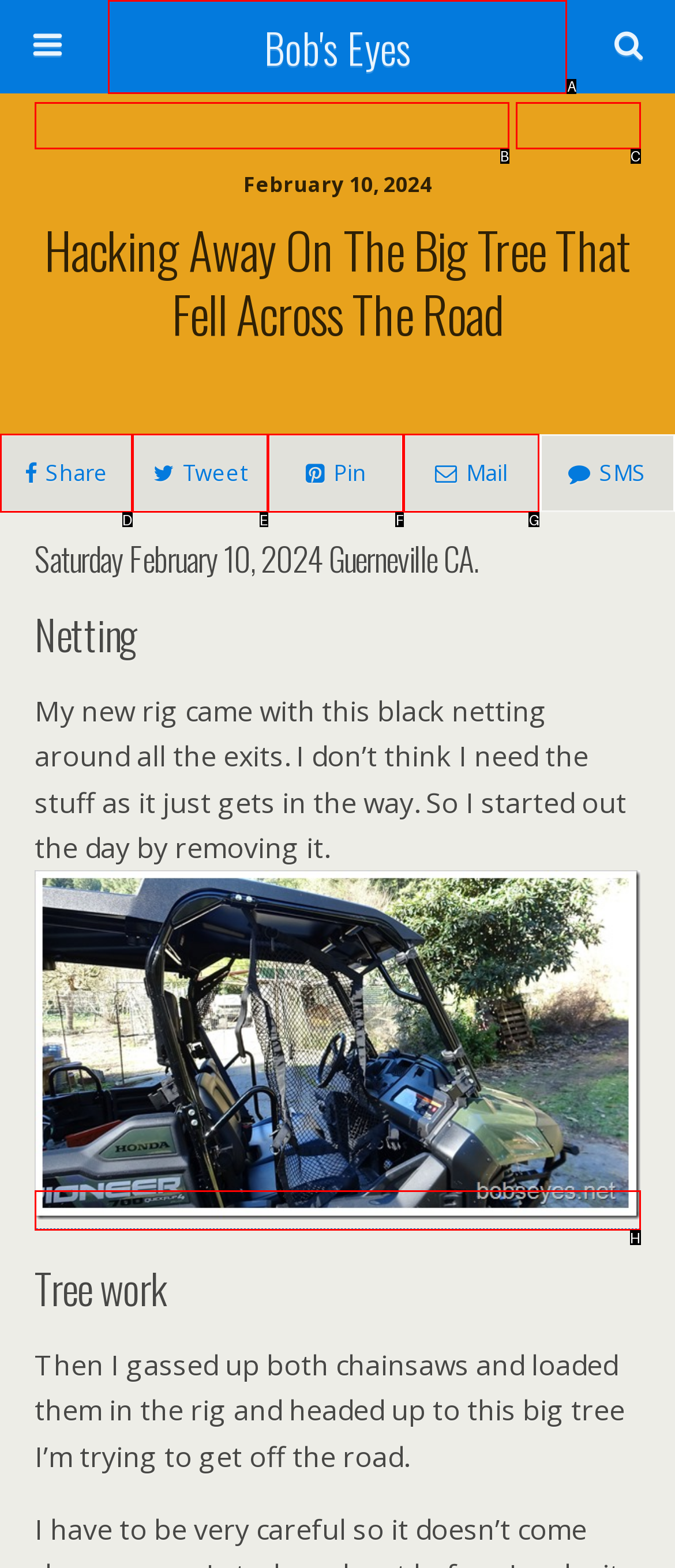Match the HTML element to the description: name="s" placeholder="Search this website…". Answer with the letter of the correct option from the provided choices.

B